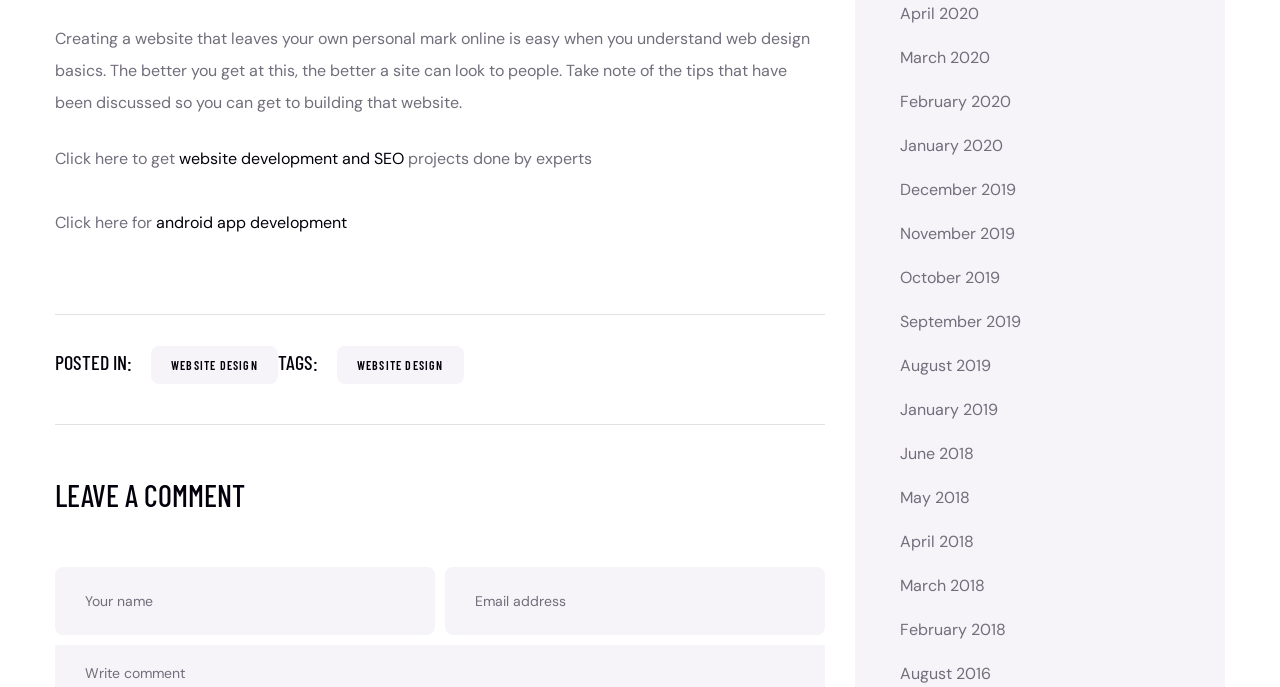Locate the bounding box coordinates of the element that should be clicked to fulfill the instruction: "Enter your name".

[0.043, 0.825, 0.34, 0.924]